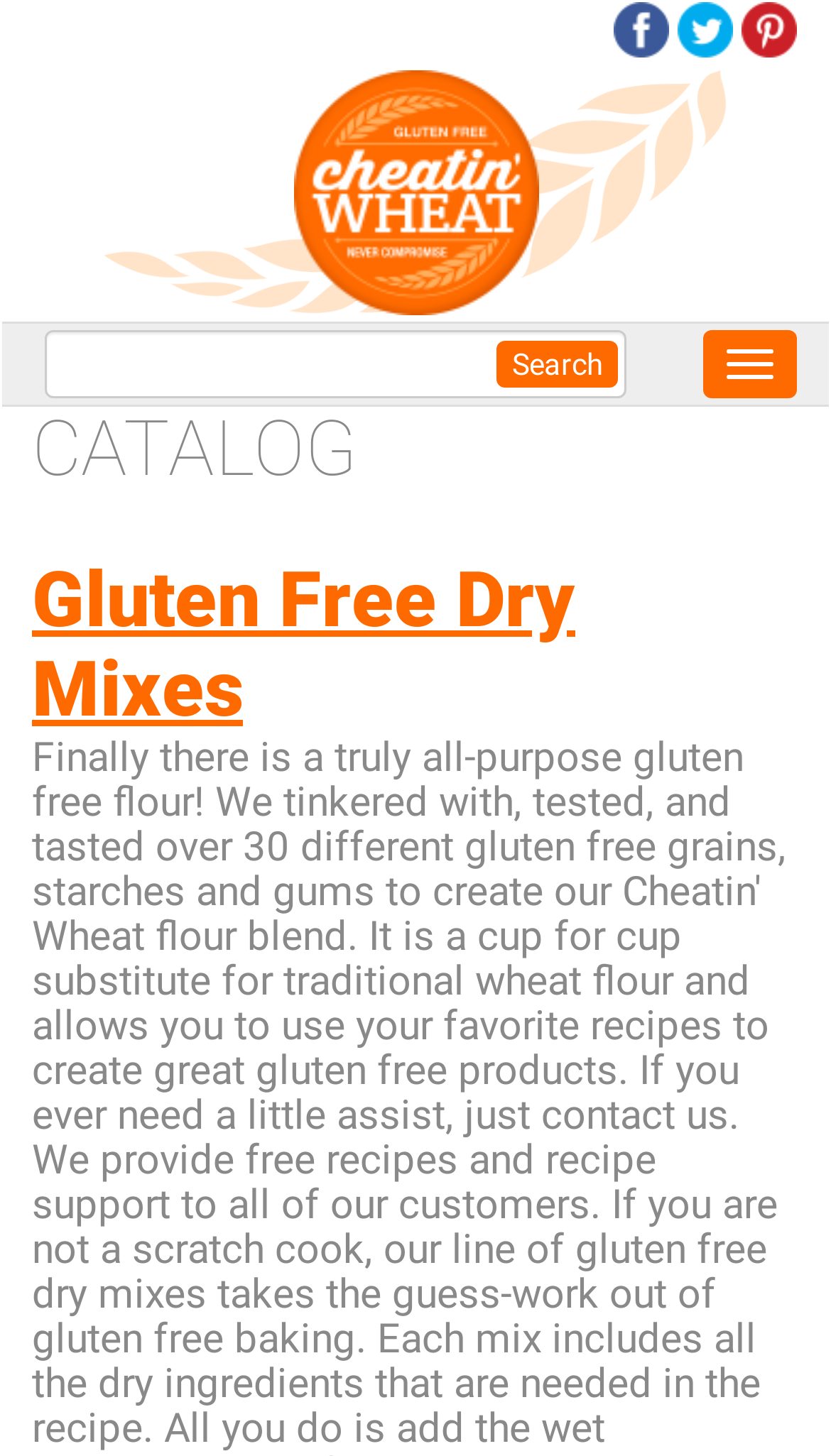Identify the bounding box coordinates of the specific part of the webpage to click to complete this instruction: "View gluten free dry mixes".

[0.038, 0.381, 0.692, 0.504]